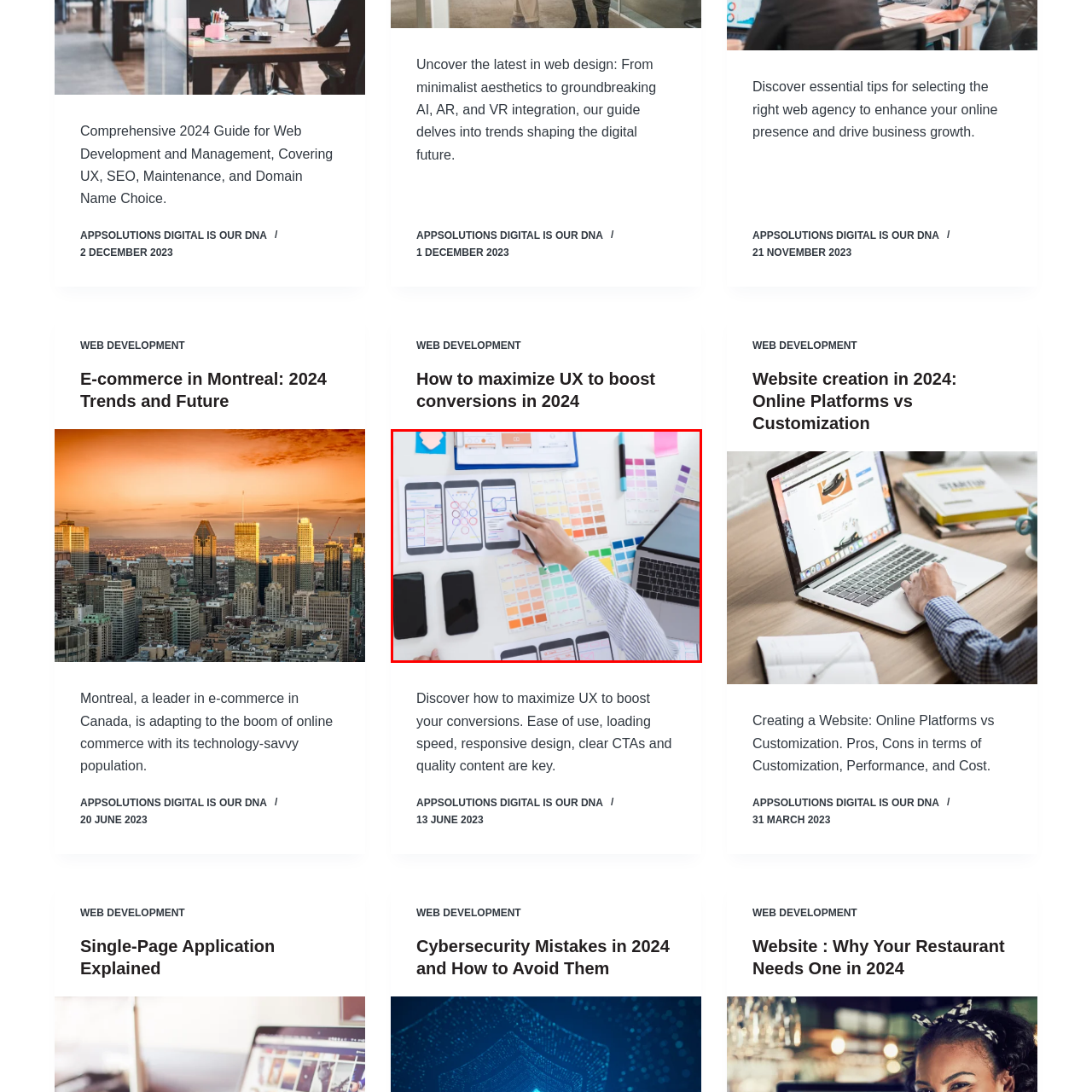Give a detailed account of the picture within the red bounded area.

The image captures a detailed workspace dedicated to UX (User Experience) design optimization. Central to the scene are several mockups of mobile phone screens displayed on the table, showcasing various design elements and user interface flows. A hand is seen actively sketching notes or making annotations on one of the mockups with a pen. Surrounding the mockups are various color palettes and style guides, indicating the careful selection process for design choices. A laptop is also present, suggesting digital tools and applications are being utilized for further development, making this a dynamic setting for planning and collaboration in web development. This arrangement reflects the crucial phase of UX design, where visual concepts are crafted and iterated to enhance user engagement and conversion.